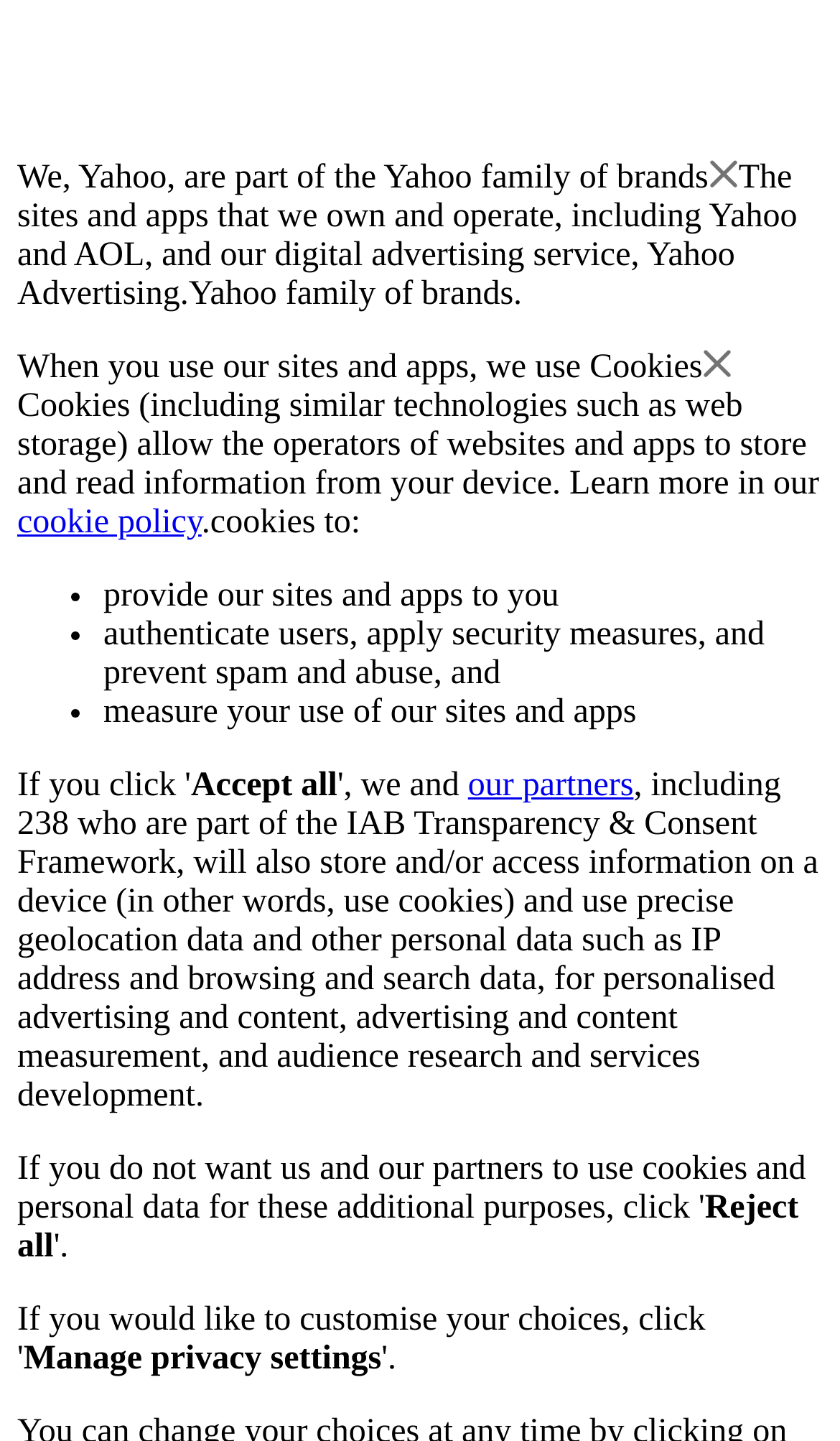What can be managed on this webpage?
Based on the image, answer the question in a detailed manner.

The webpage provides a button labeled 'Manage privacy settings', indicating that users can manage their privacy settings on this webpage.